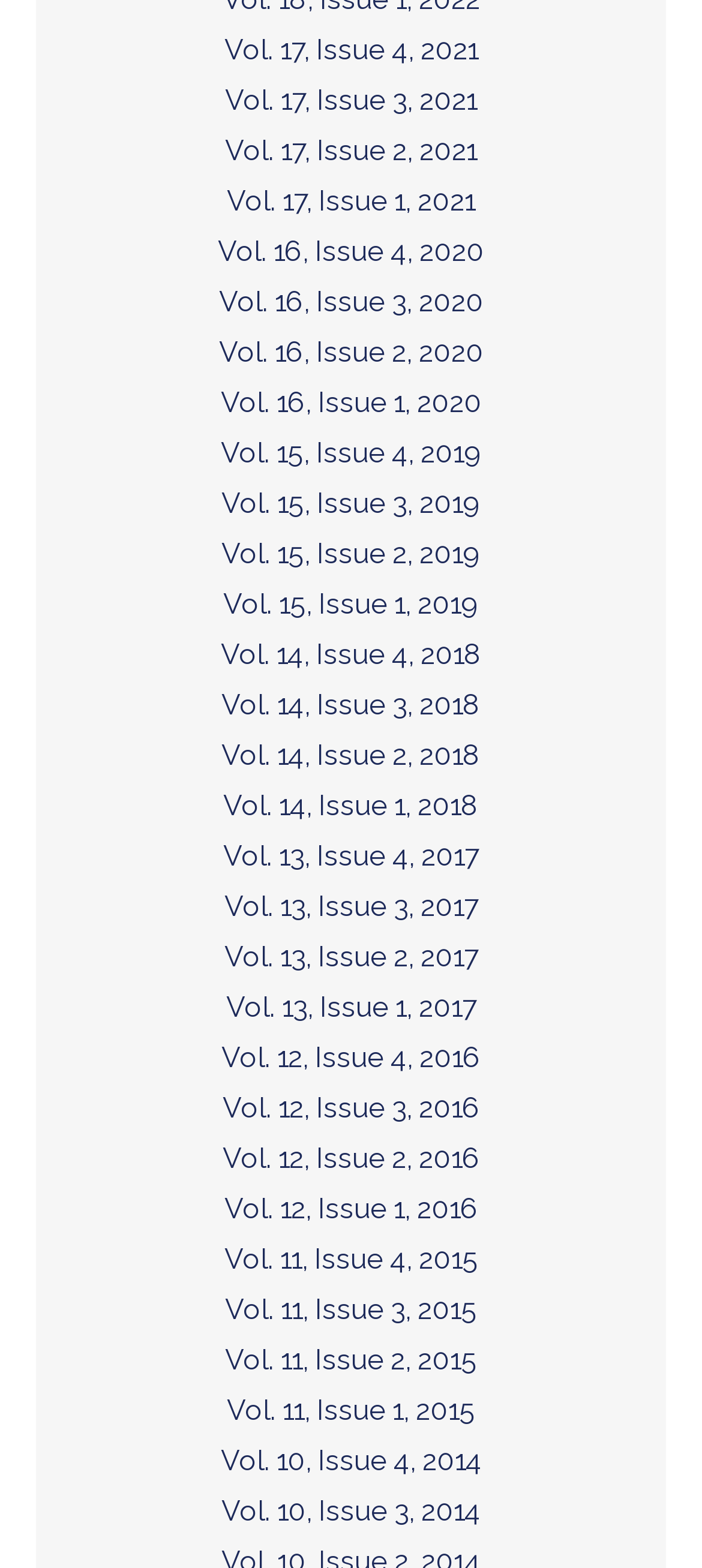Find the bounding box coordinates of the clickable area required to complete the following action: "view Vol. 17, Issue 4, 2021".

[0.077, 0.017, 0.923, 0.047]